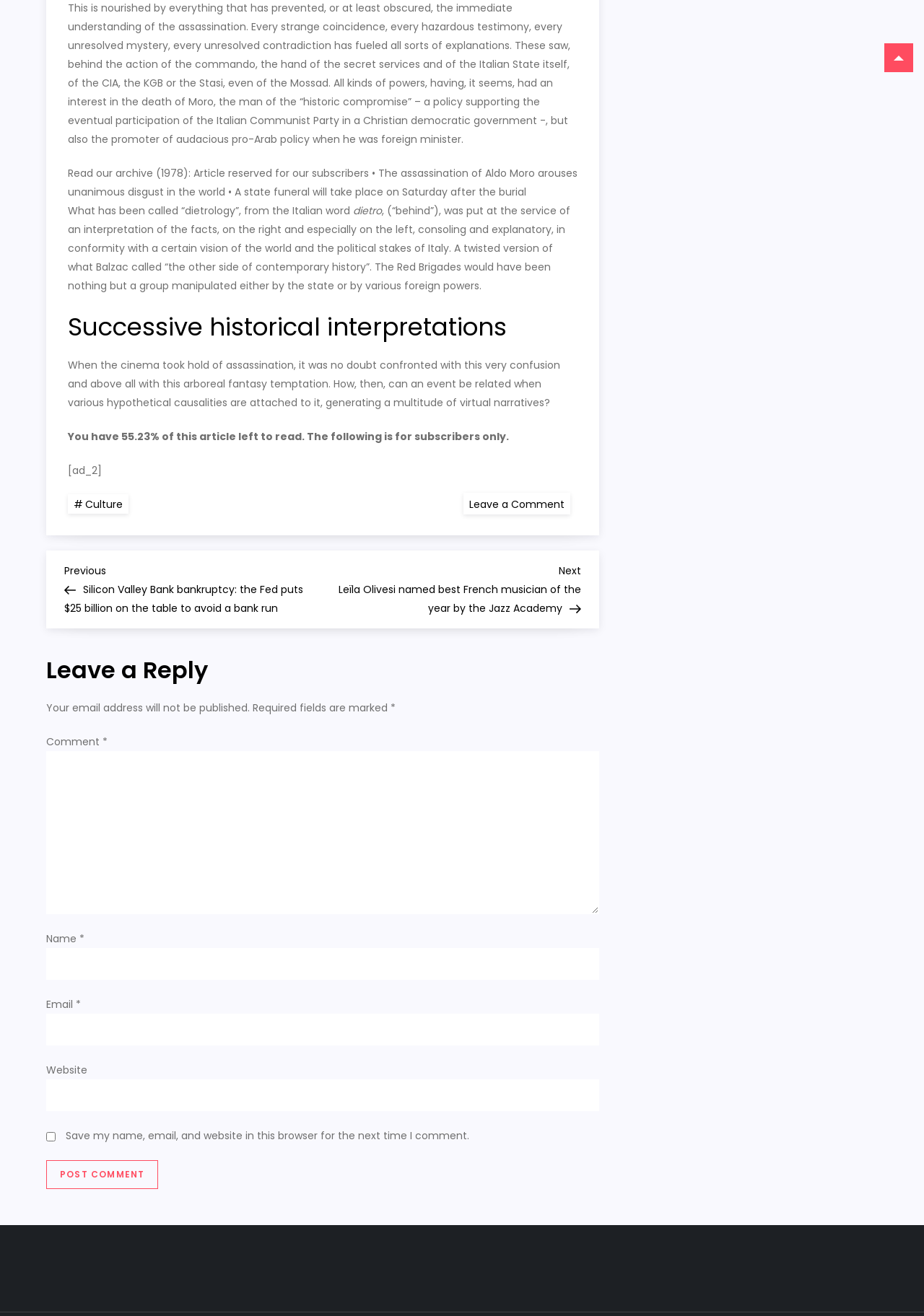Can you show the bounding box coordinates of the region to click on to complete the task described in the instruction: "Enter a comment"?

[0.05, 0.571, 0.649, 0.695]